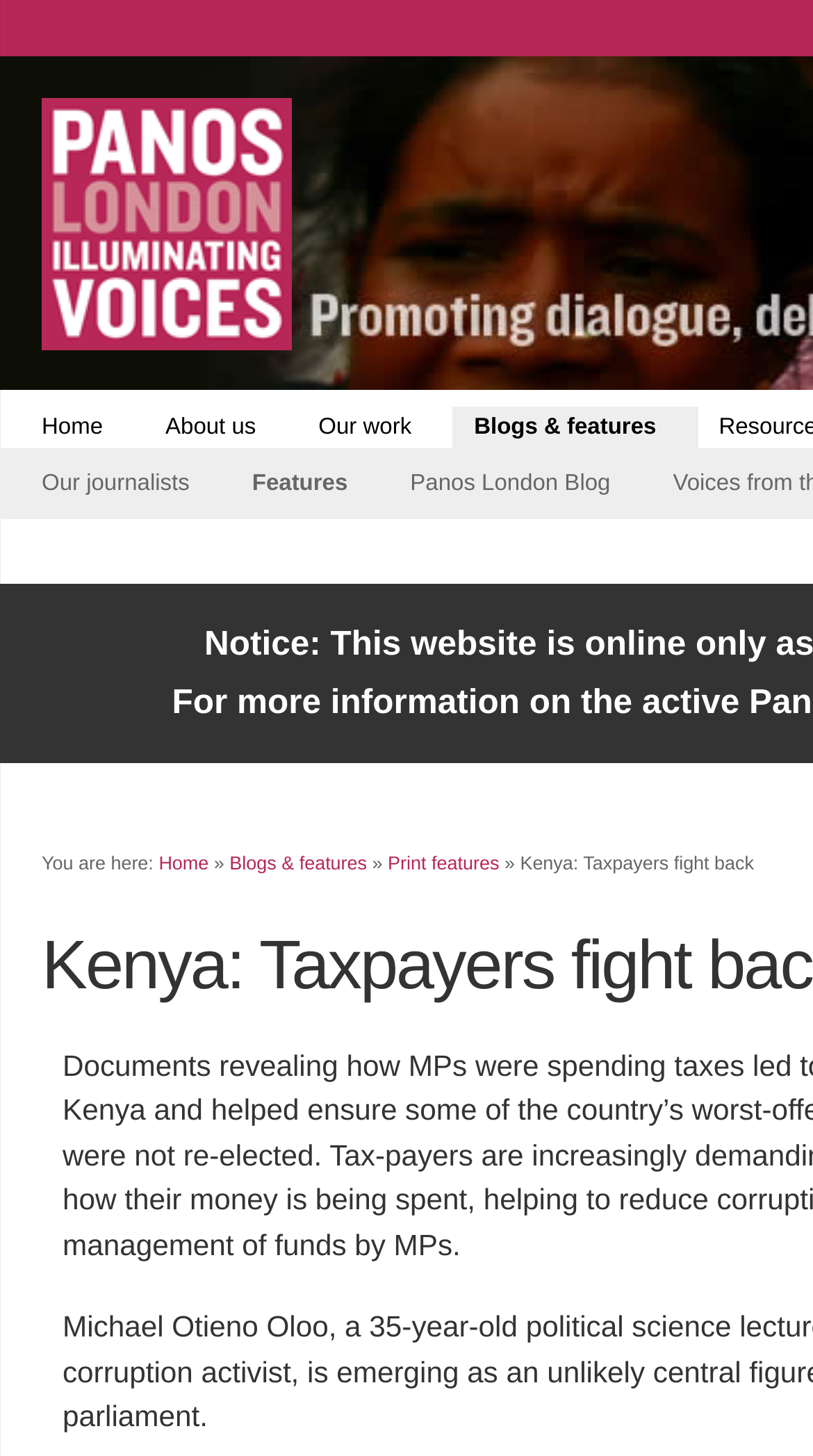Please identify the bounding box coordinates of the area that needs to be clicked to fulfill the following instruction: "explore Our work."

[0.366, 0.279, 0.557, 0.308]